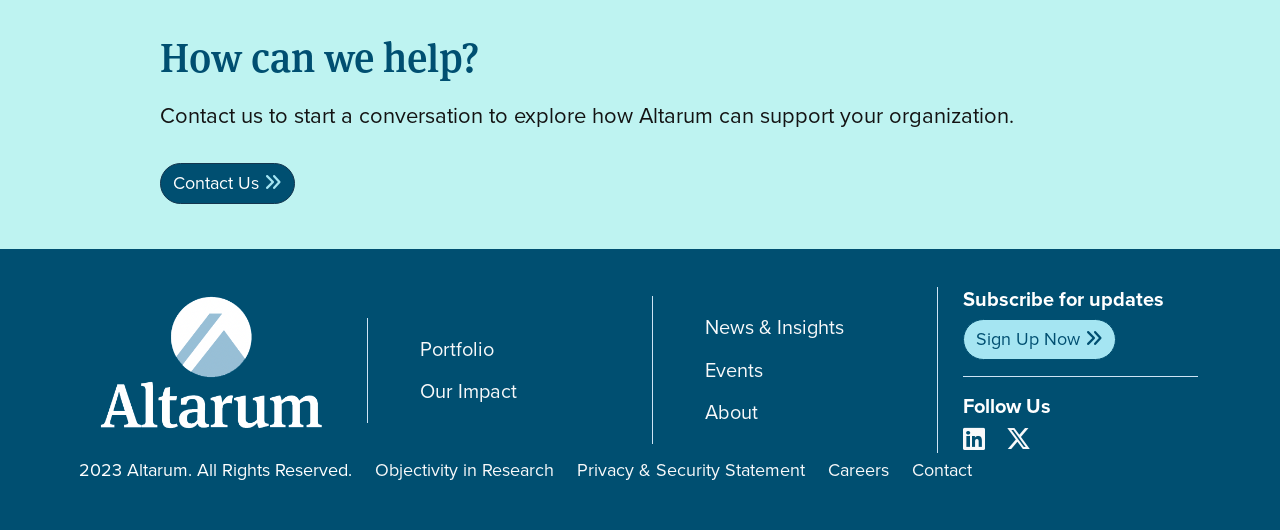Use the details in the image to answer the question thoroughly: 
What is the year of copyright mentioned at the bottom of the webpage?

The static text element with the bounding box coordinate [0.062, 0.863, 0.275, 0.912] has the text '2023 Altarum. All Rights Reserved.' which suggests that the year of copyright mentioned at the bottom of the webpage is 2023.